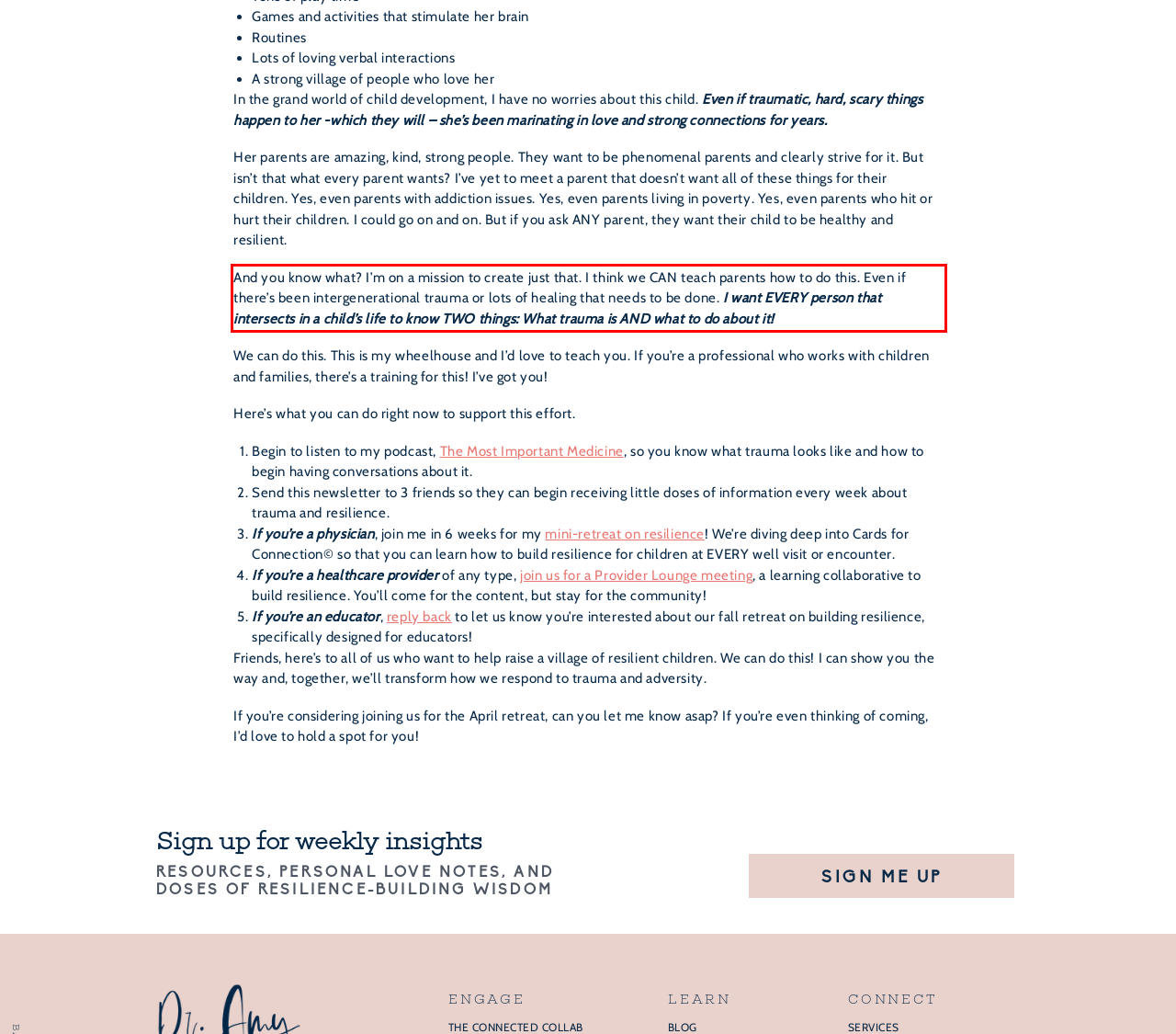You have a screenshot of a webpage, and there is a red bounding box around a UI element. Utilize OCR to extract the text within this red bounding box.

And you know what? I’m on a mission to create just that. I think we CAN teach parents how to do this. Even if there’s been intergenerational trauma or lots of healing that needs to be done. I want EVERY person that intersects in a child’s life to know TWO things: What trauma is AND what to do about it!